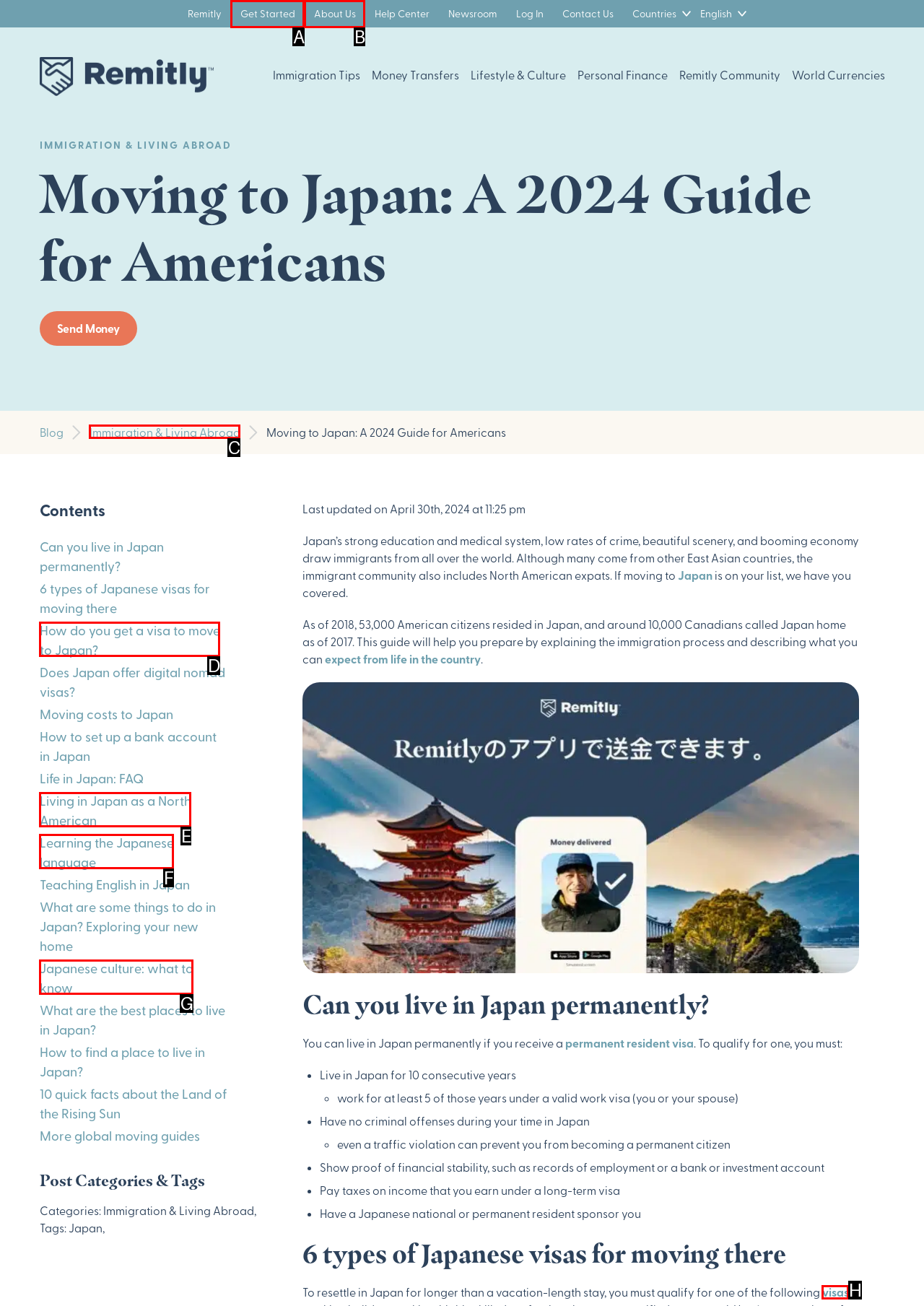Select the appropriate option that fits: Japanese culture: what to know
Reply with the letter of the correct choice.

G